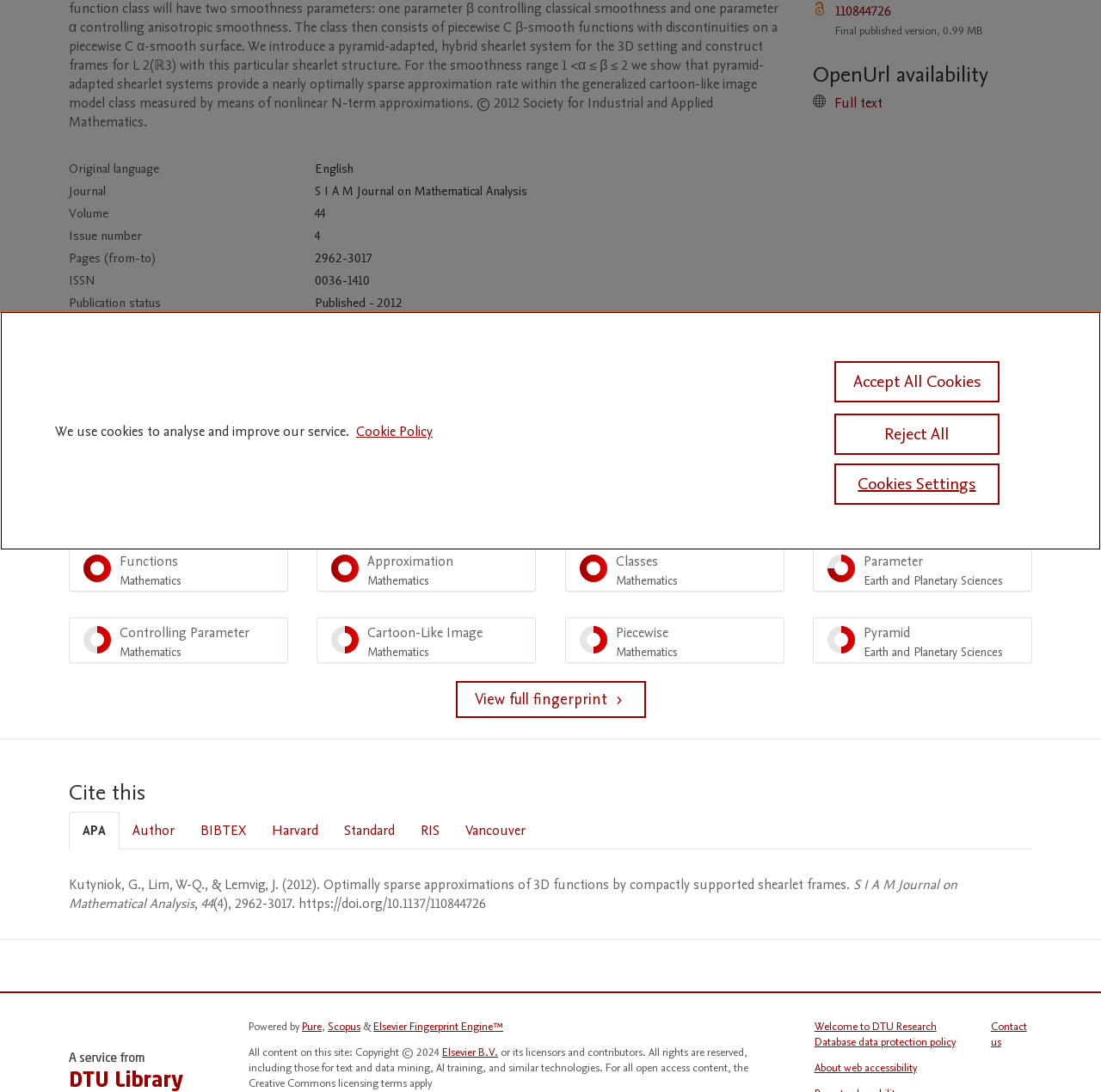Locate the bounding box of the UI element described by: "Cartoon-Like Image Mathematics 50%" in the given webpage screenshot.

[0.288, 0.566, 0.487, 0.607]